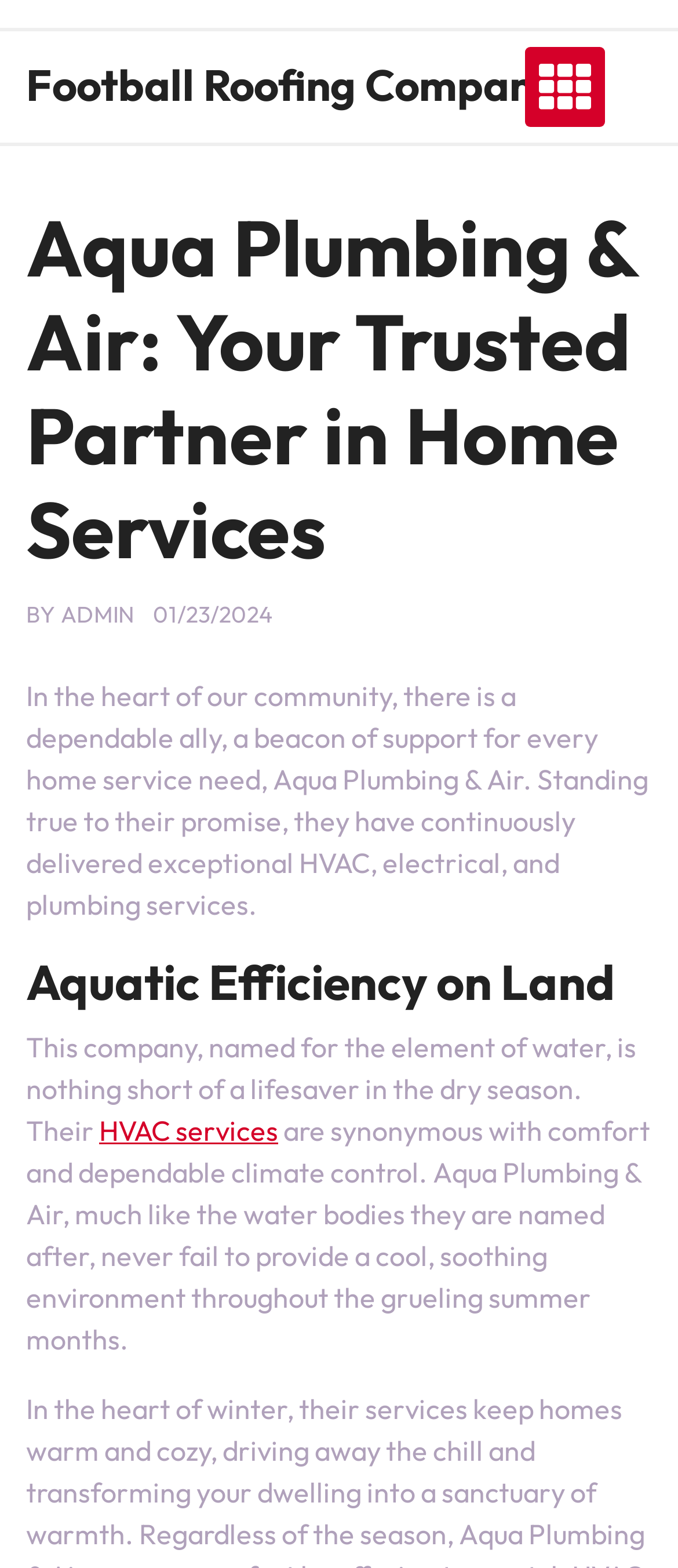What services does the company provide?
Provide a fully detailed and comprehensive answer to the question.

The company provides HVAC, electrical, and plumbing services, as mentioned in the paragraph 'In the heart of our community, there is a dependable ally, a beacon of support for every home service need, Aqua Plumbing & Air. Standing true to their promise, they have continuously delivered exceptional HVAC, electrical, and plumbing services.'.